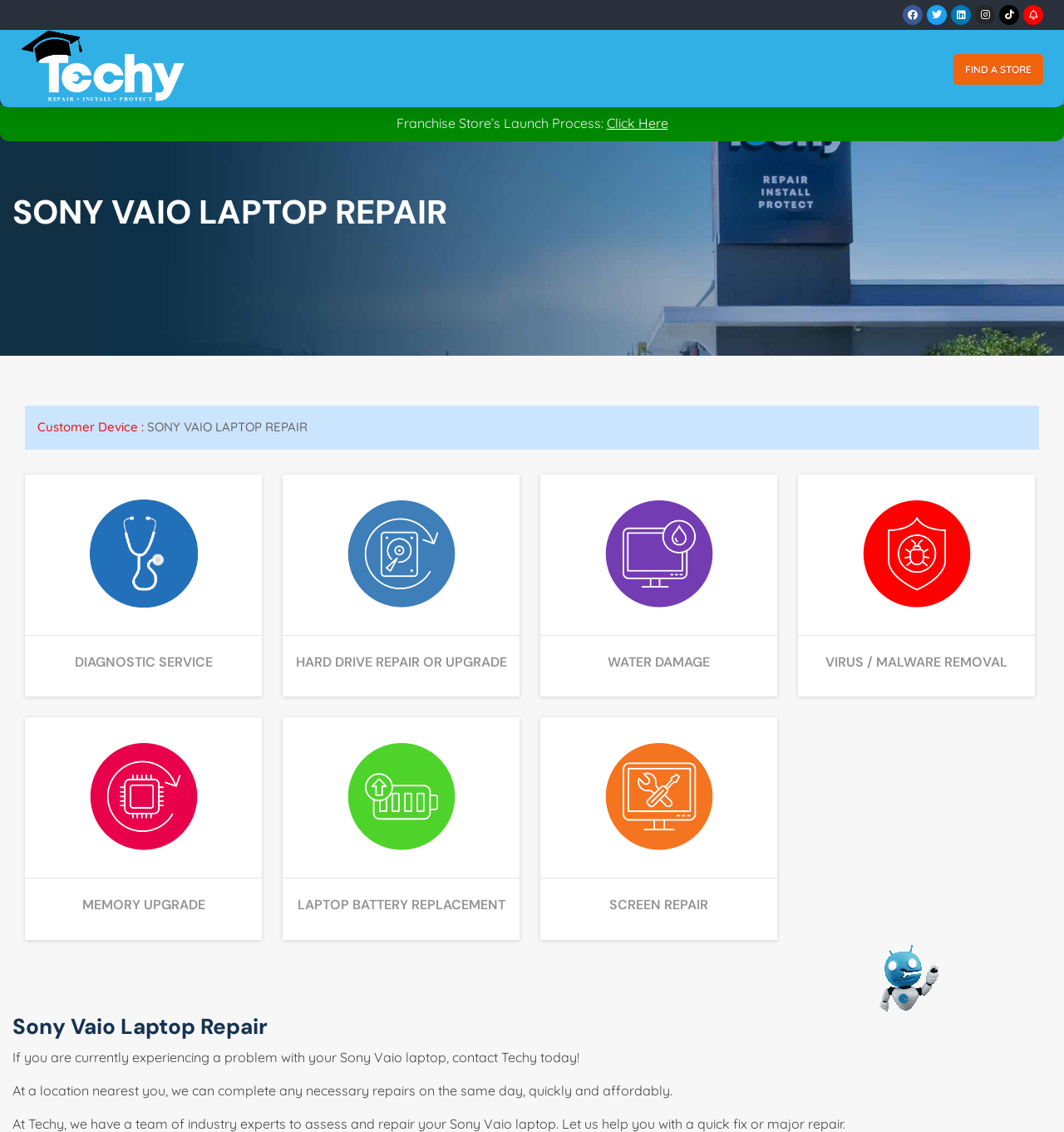Identify the bounding box coordinates of the clickable region to carry out the given instruction: "Find a store".

[0.896, 0.048, 0.98, 0.075]